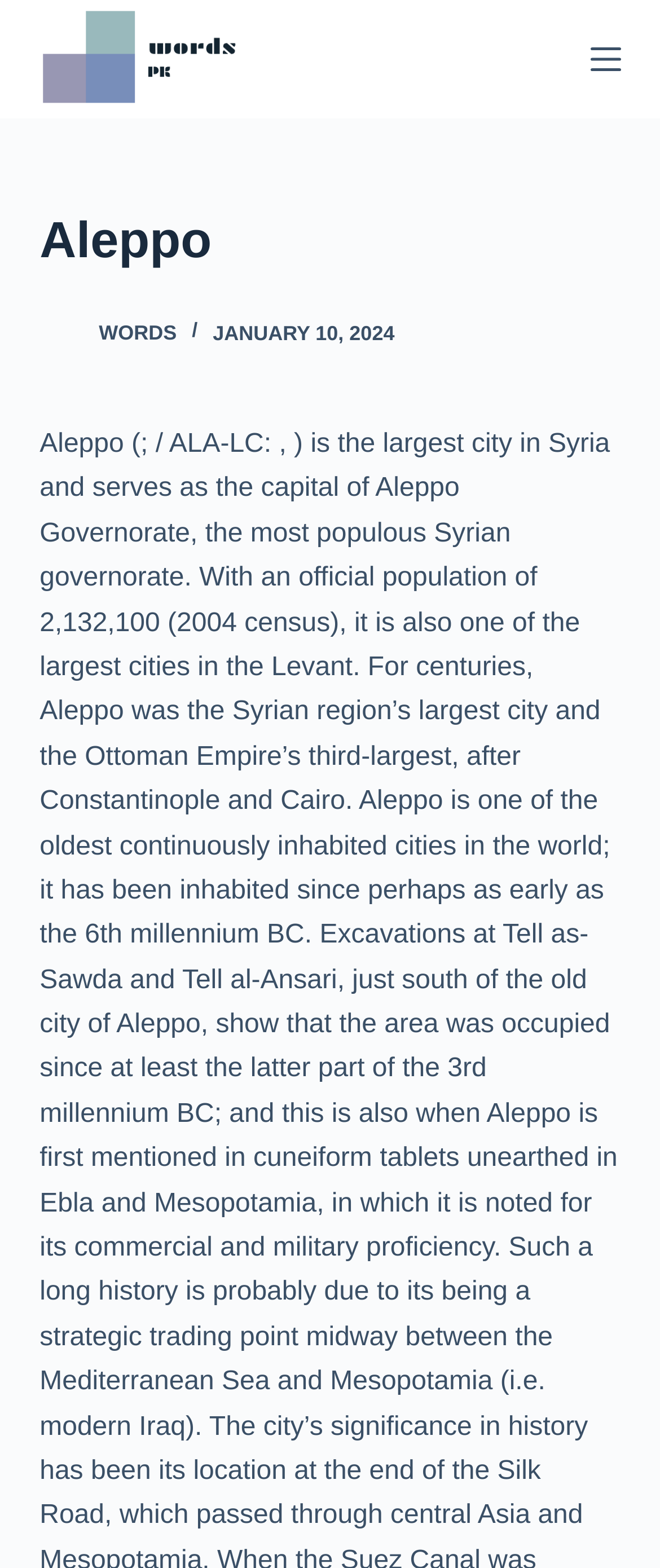Provide a short answer to the following question with just one word or phrase: How many links are in the menu?

3